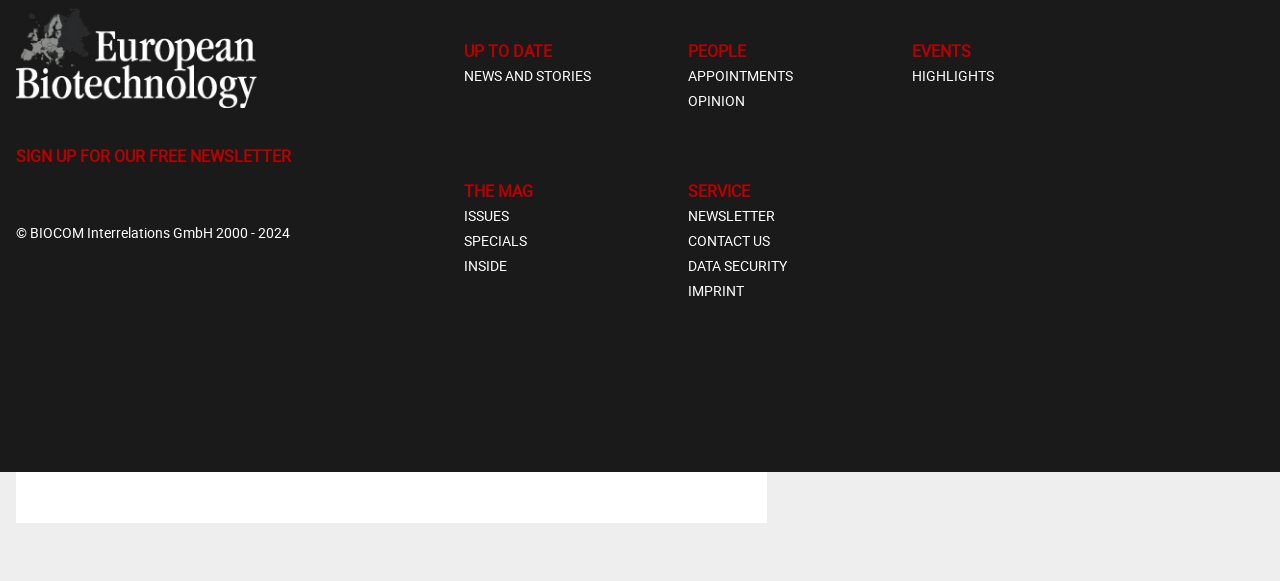Provide the bounding box coordinates for the UI element that is described by this text: "SPECIALS". The coordinates should be in the form of four float numbers between 0 and 1: [left, top, right, bottom].

[0.362, 0.397, 0.412, 0.43]